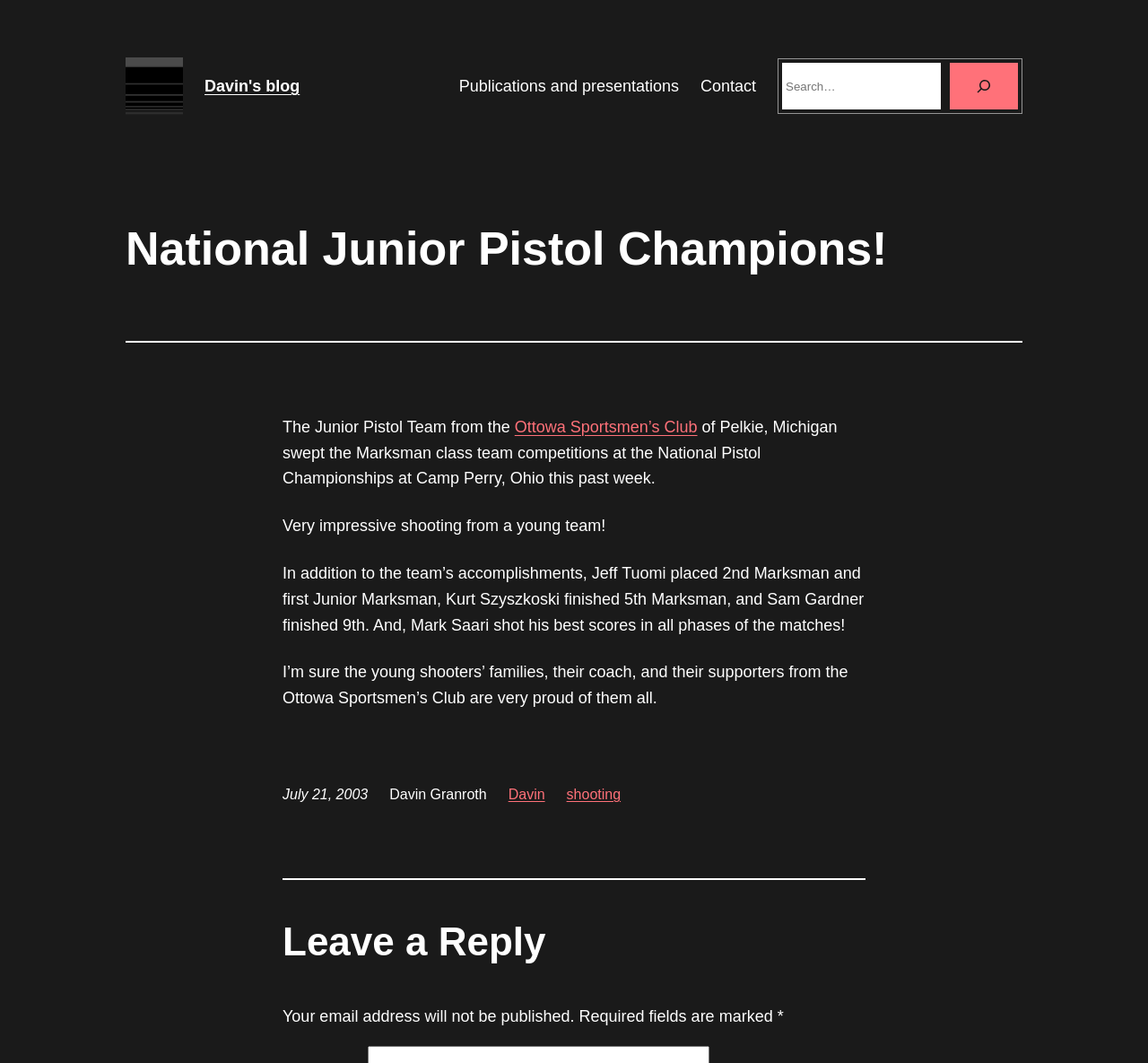Please give a short response to the question using one word or a phrase:
What is the date of the blog post?

July 21, 2003